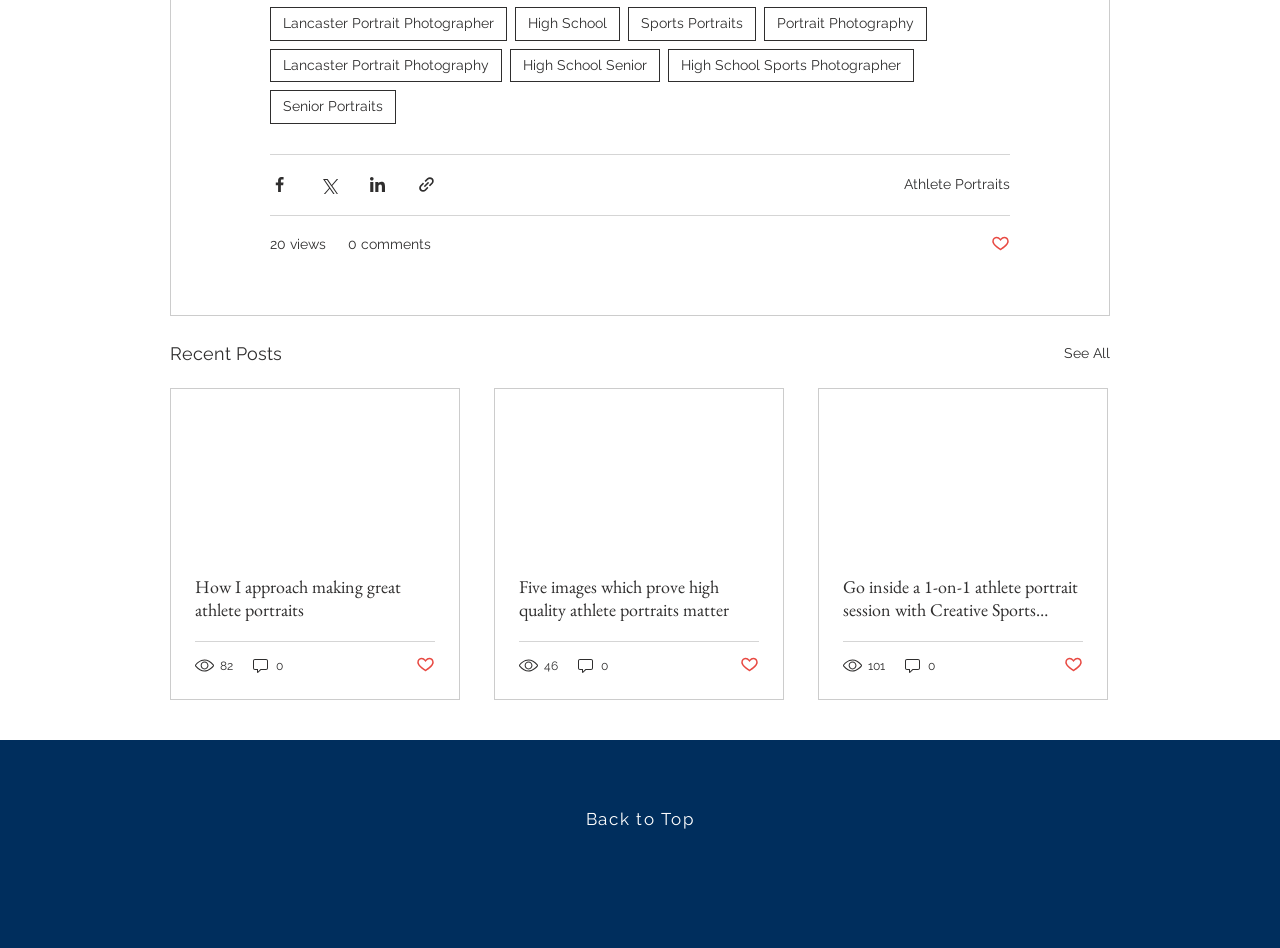How many views does the first article have?
Based on the image, answer the question with as much detail as possible.

The first article has 20 views because the generic element '20 views' is located below the first article, indicating that it is related to the article.